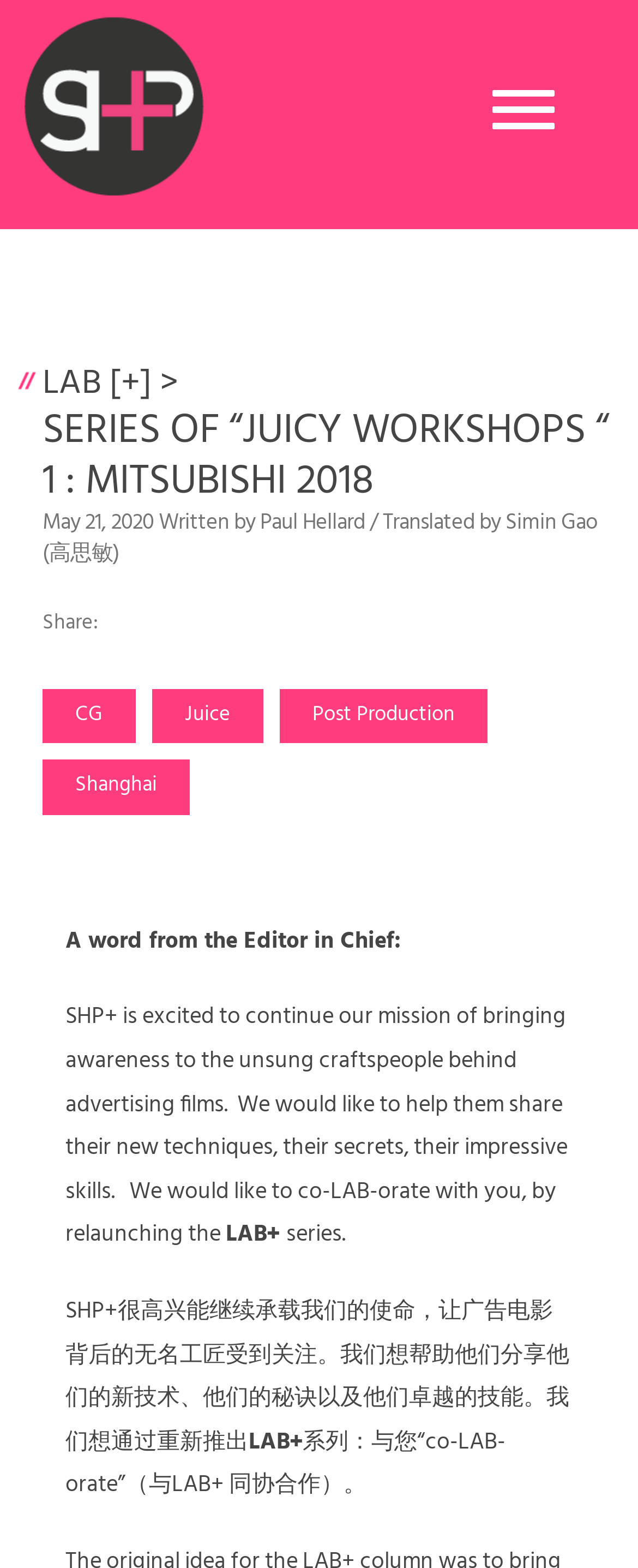How many links are in the article?
Give a one-word or short-phrase answer derived from the screenshot.

5